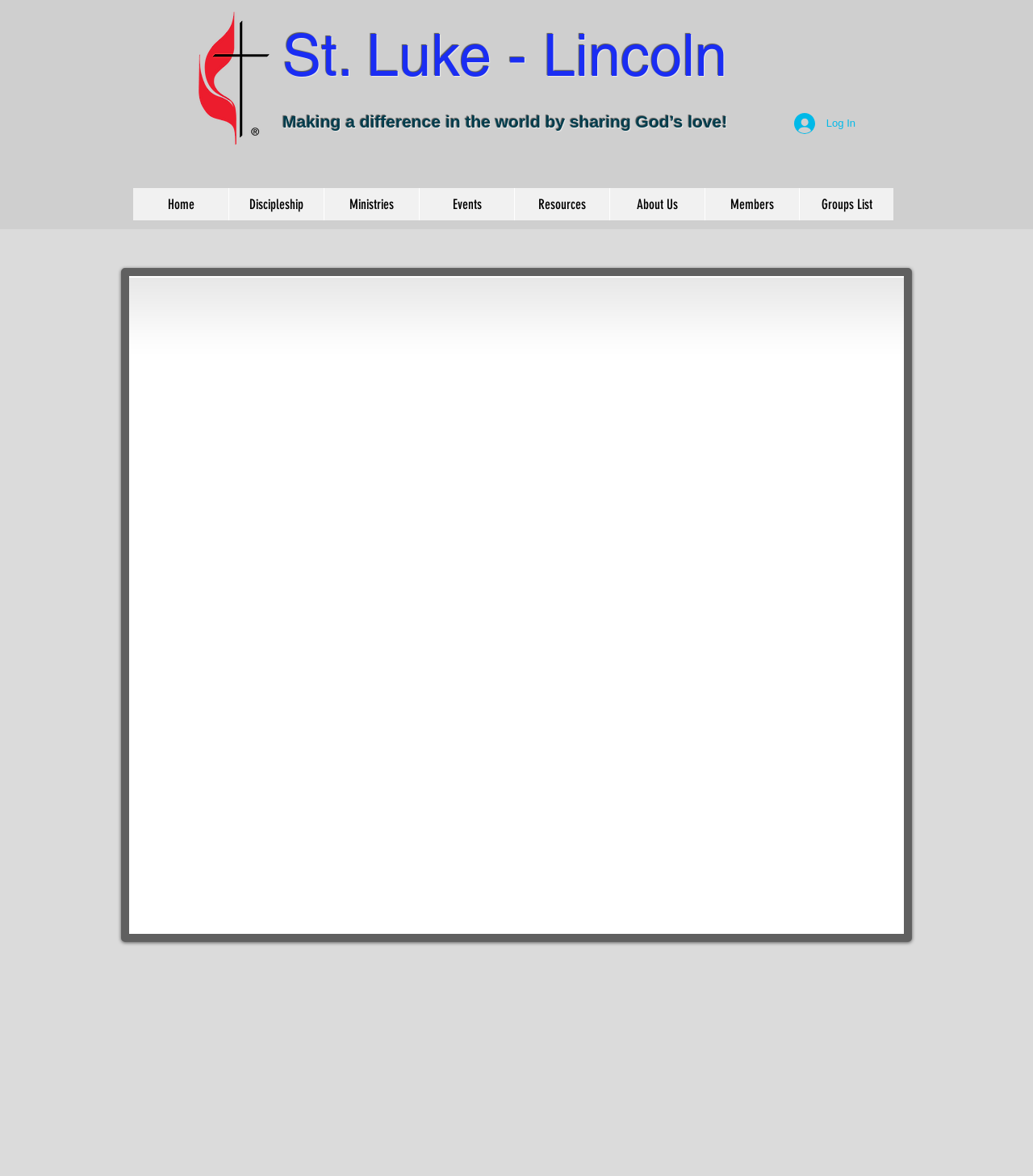Identify the bounding box coordinates of the region I need to click to complete this instruction: "View the Events page".

[0.405, 0.16, 0.498, 0.188]